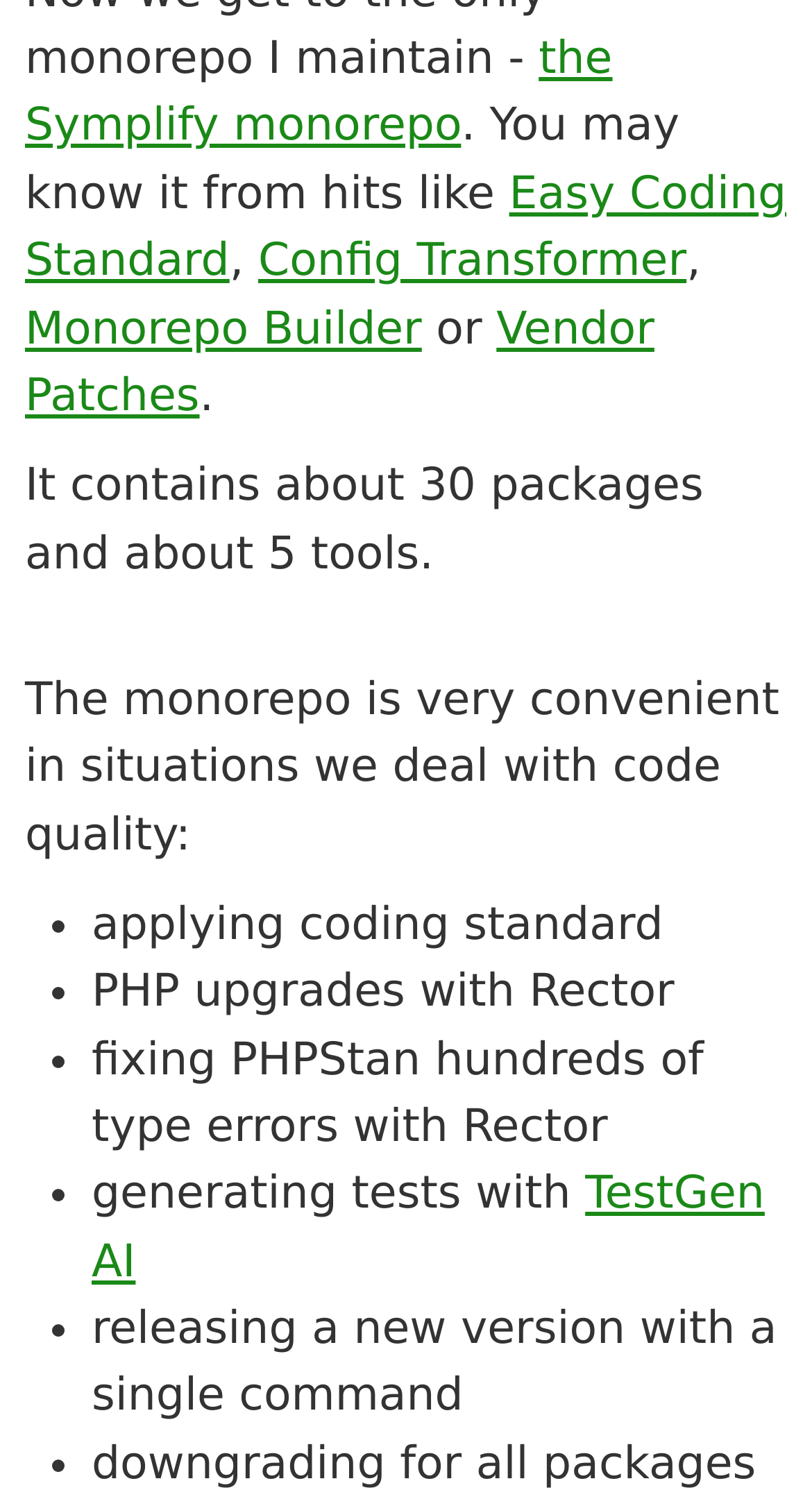What is TestGen AI?
Based on the image, respond with a single word or phrase.

A tool for generating tests